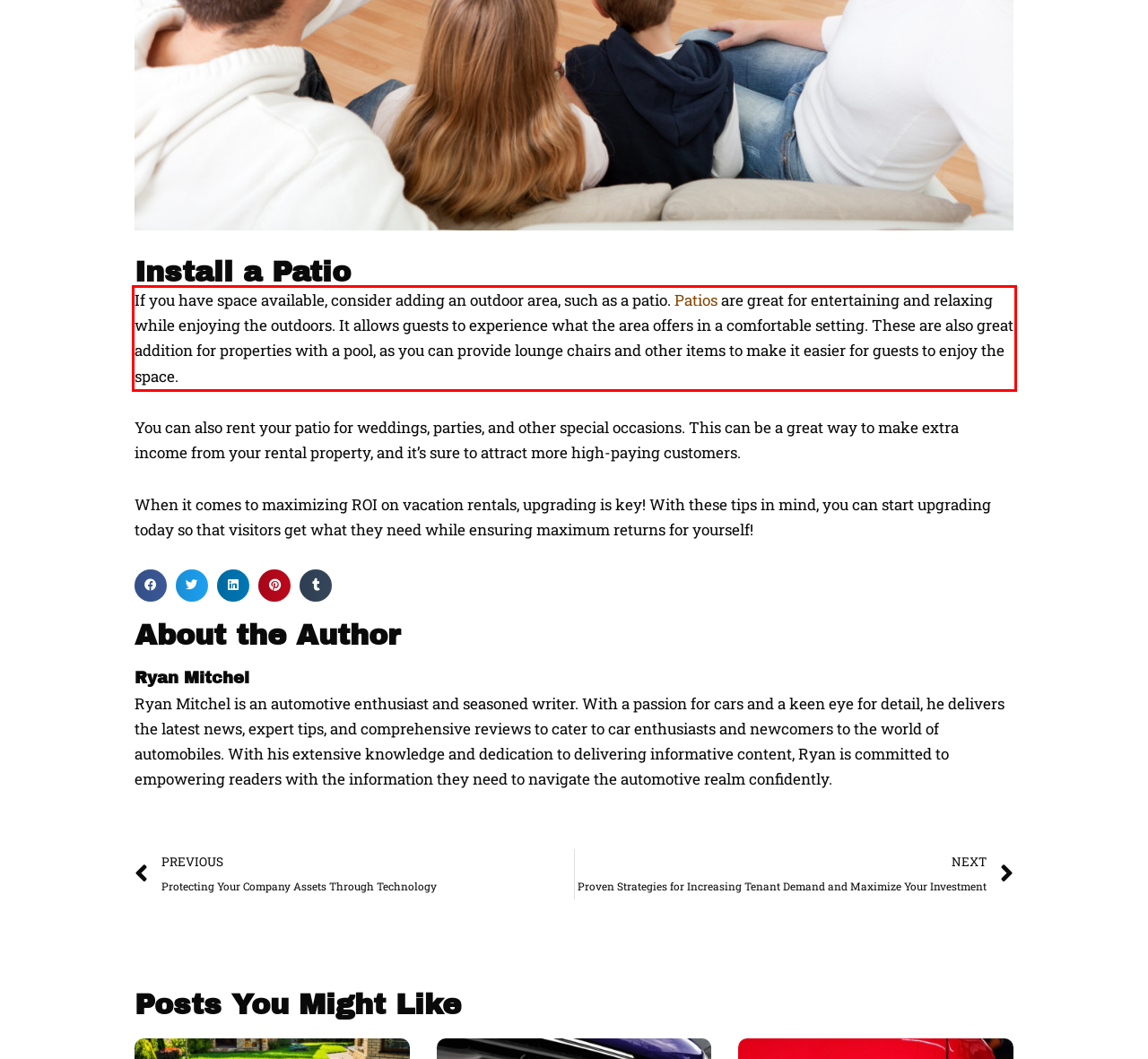You are given a screenshot of a webpage with a UI element highlighted by a red bounding box. Please perform OCR on the text content within this red bounding box.

If you have space available, consider adding an outdoor area, such as a patio. Patios are great for entertaining and relaxing while enjoying the outdoors. It allows guests to experience what the area offers in a comfortable setting. These are also great addition for properties with a pool, as you can provide lounge chairs and other items to make it easier for guests to enjoy the space.